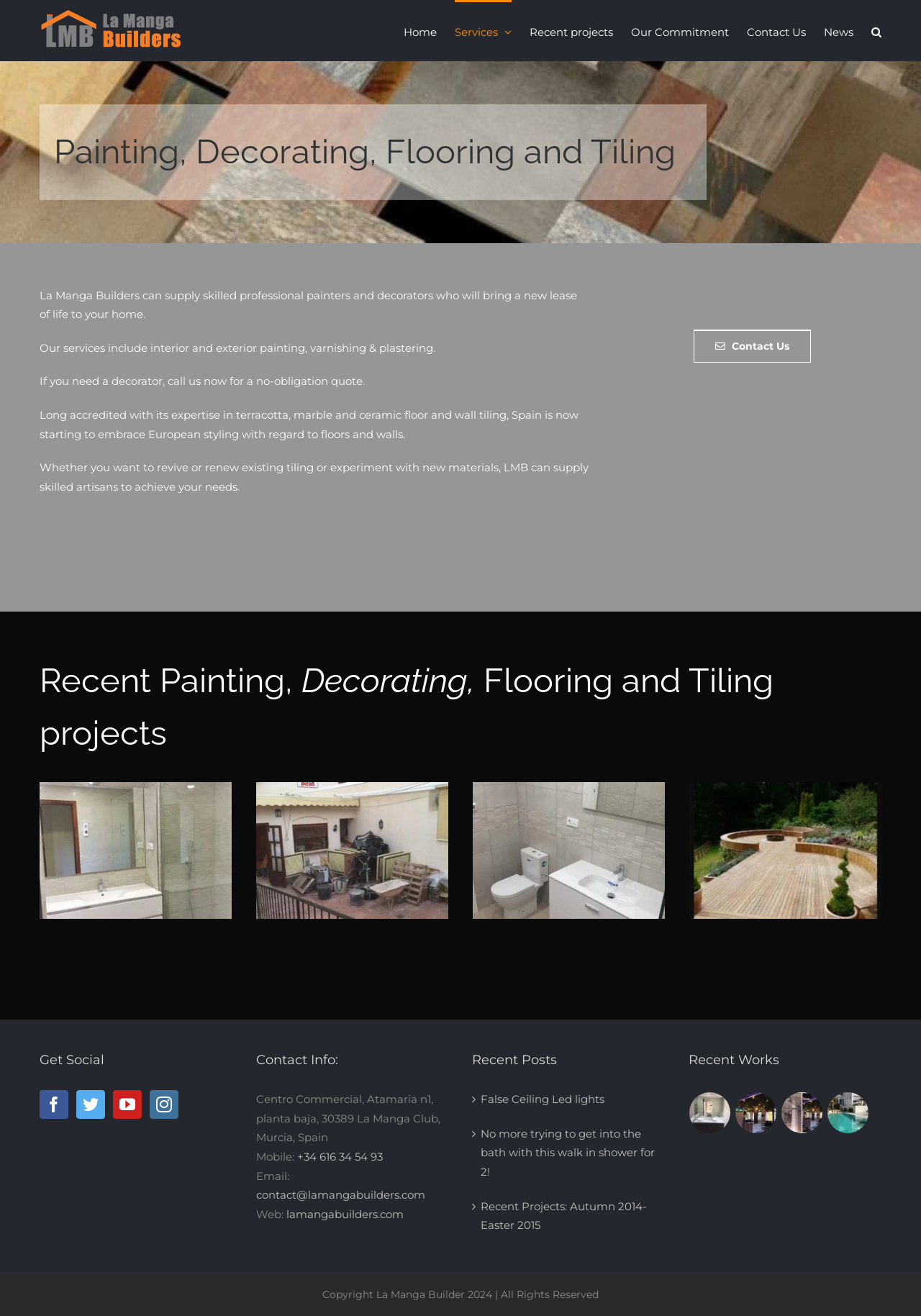Show the bounding box coordinates of the region that should be clicked to follow the instruction: "Click the 'Search' button."

[0.946, 0.0, 0.957, 0.046]